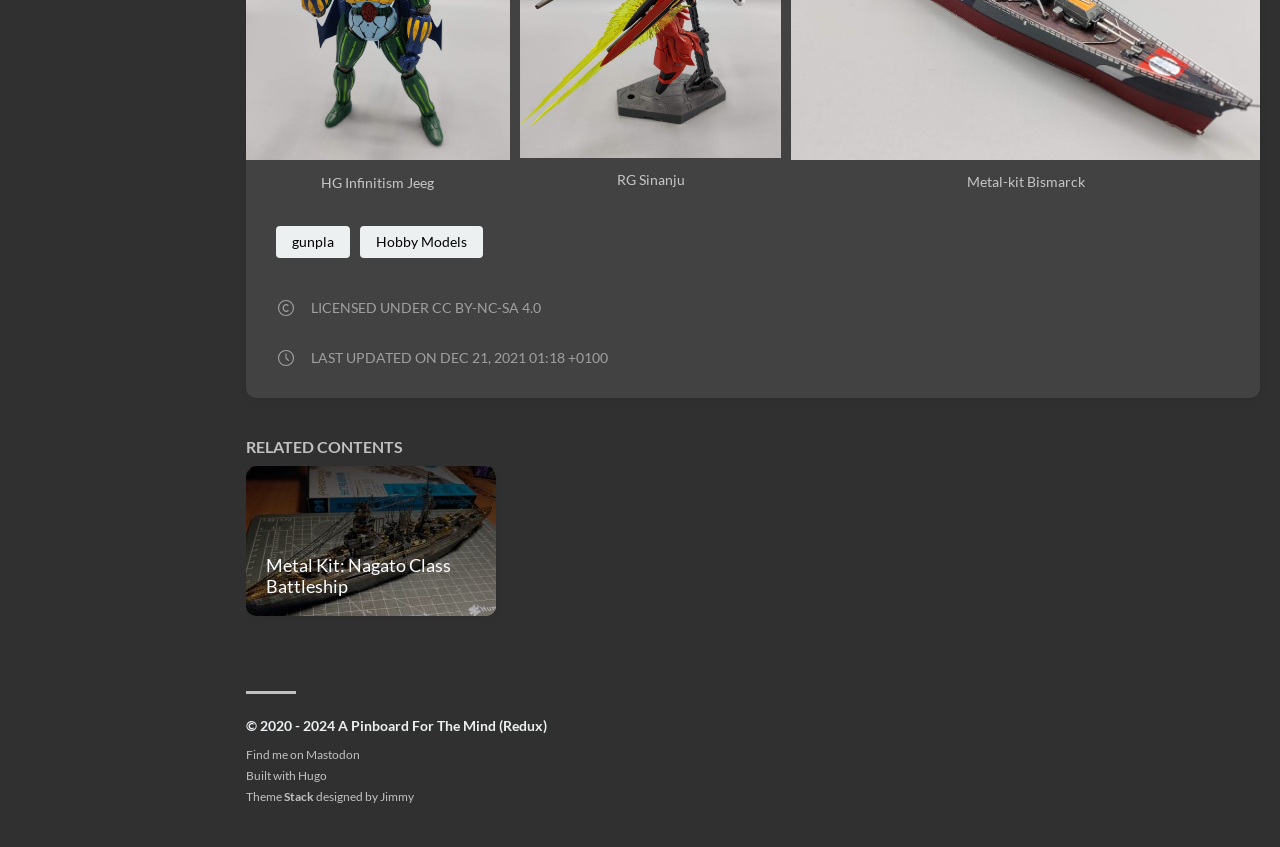Please indicate the bounding box coordinates of the element's region to be clicked to achieve the instruction: "visit Hobby Models". Provide the coordinates as four float numbers between 0 and 1, i.e., [left, top, right, bottom].

[0.281, 0.266, 0.377, 0.304]